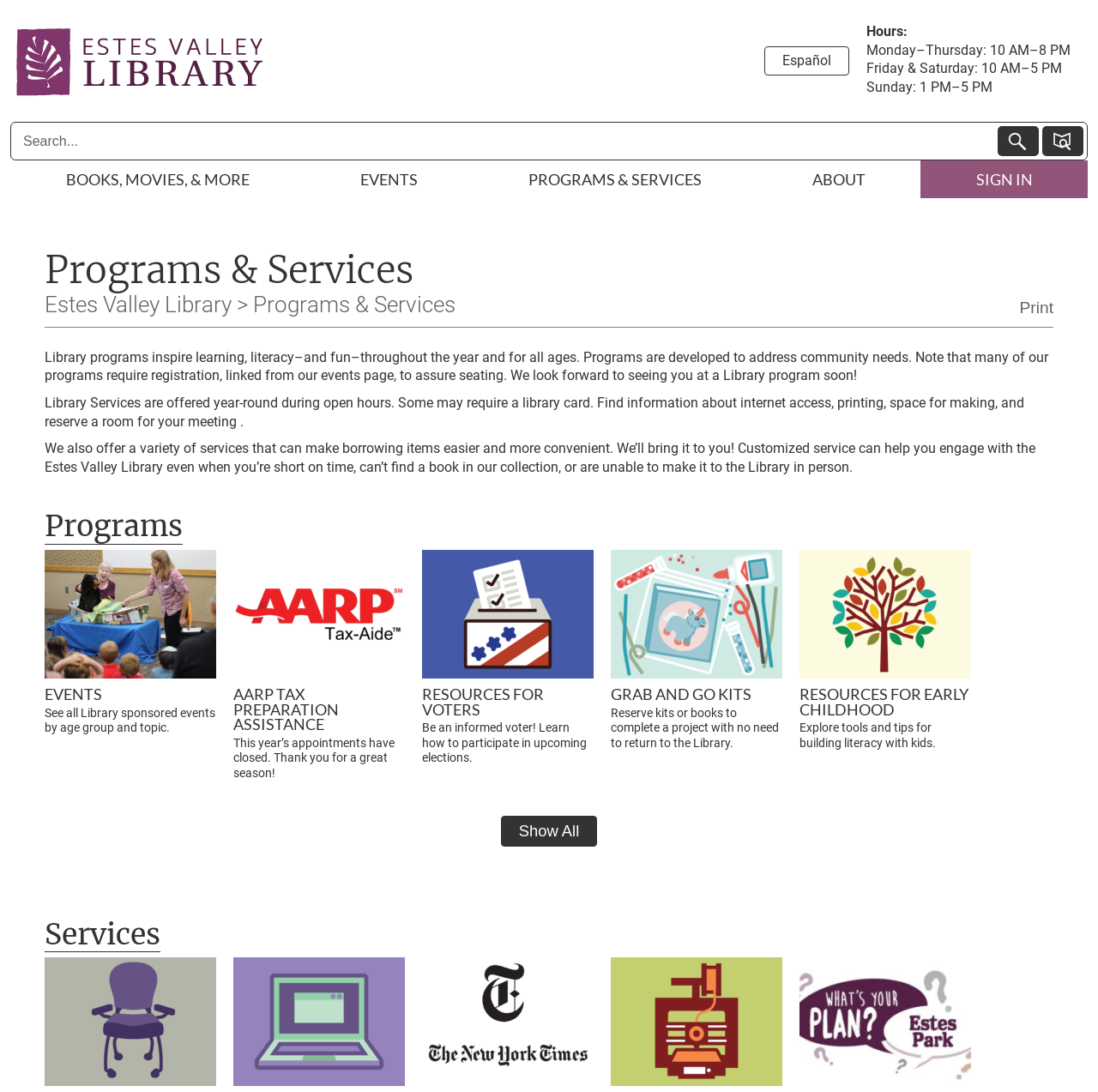Describe all the key features of the webpage in detail.

The webpage is about the Estes Valley Library in downtown Estes Park, Colorado, which serves local and seasonal residents, as well as visitors to Estes Park and Rocky Mountain National Park. 

At the top left corner, there is a horizontal logo of the Estes Valley Library, featuring a white pinecone on a purple rectangle with the text "Estes Valley Library". Next to it, there is a link to switch to Español. On the top right corner, there is a section displaying the library's hours of operation. 

Below the logo, there is a navigation menu with links to different sections of the website, including "BOOKS, MOVIES, & MORE", "EVENTS", "PROGRAMS & SERVICES", "ABOUT", and "SIGN IN". 

The main content of the webpage is divided into two sections: "Programs" and "Services". The "Programs" section features a brief introduction to the library's programs, which inspire learning, literacy, and fun for all ages. It also lists several programs, including "Events", "AARP Tax Preparation Assistance", "Resources for Voters", "Grab and Go Kits", and "Resources for Early Childhood", each with a brief description and an image. 

The "Services" section lists various services offered by the library, including meeting rooms, internet access, printing, and more. Each service is represented by an image. 

There is a "Show All" button at the bottom of the "Programs" section, and a "Print" button at the top right corner of the webpage.